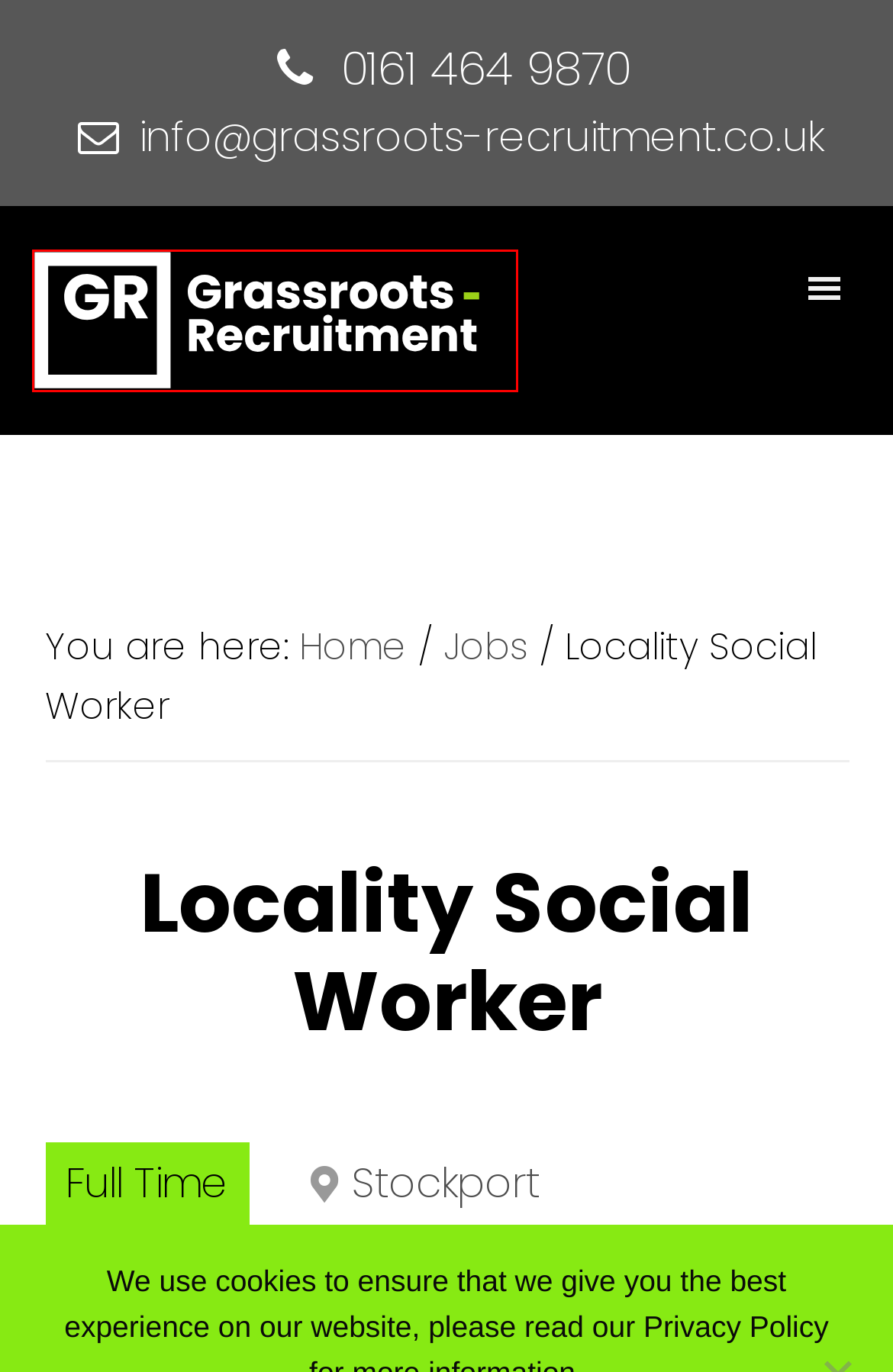Given a webpage screenshot with a red bounding box around a UI element, choose the webpage description that best matches the new webpage after clicking the element within the bounding box. Here are the candidates:
A. Privacy policy - Grassroots Recruitment
B. Recruitment Agency | Grassroots Recruitment - Sales & IT Recruitment
C. Site Map - Grassroots Recruitment
D. Jobs Archive - Grassroots Recruitment
E. Feedback for Grassroots Recruitment - Grassroots Recruitment
F. Submit a Vacancy - Grassroots Recruitment
G. Sales and Technical Recruitment Agency | Grassroots Recruitment
H. Stockport Archives - Grassroots Recruitment

G